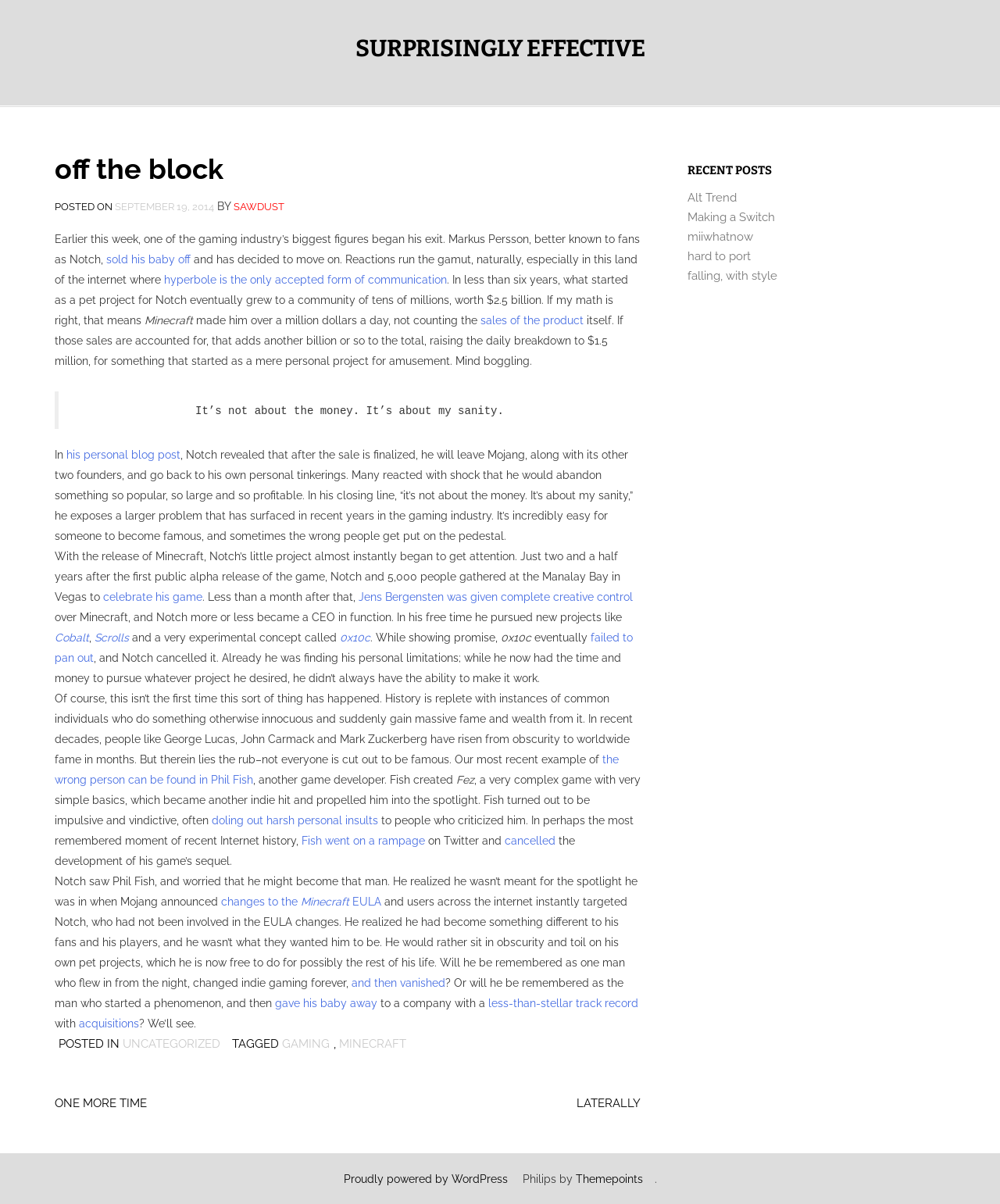What is the name of the company that acquired Mojang?
Give a detailed explanation using the information visible in the image.

The webpage does not explicitly mention the name of the company that acquired Mojang, but it does mention that Notch sold his company Mojang and decided to move on.